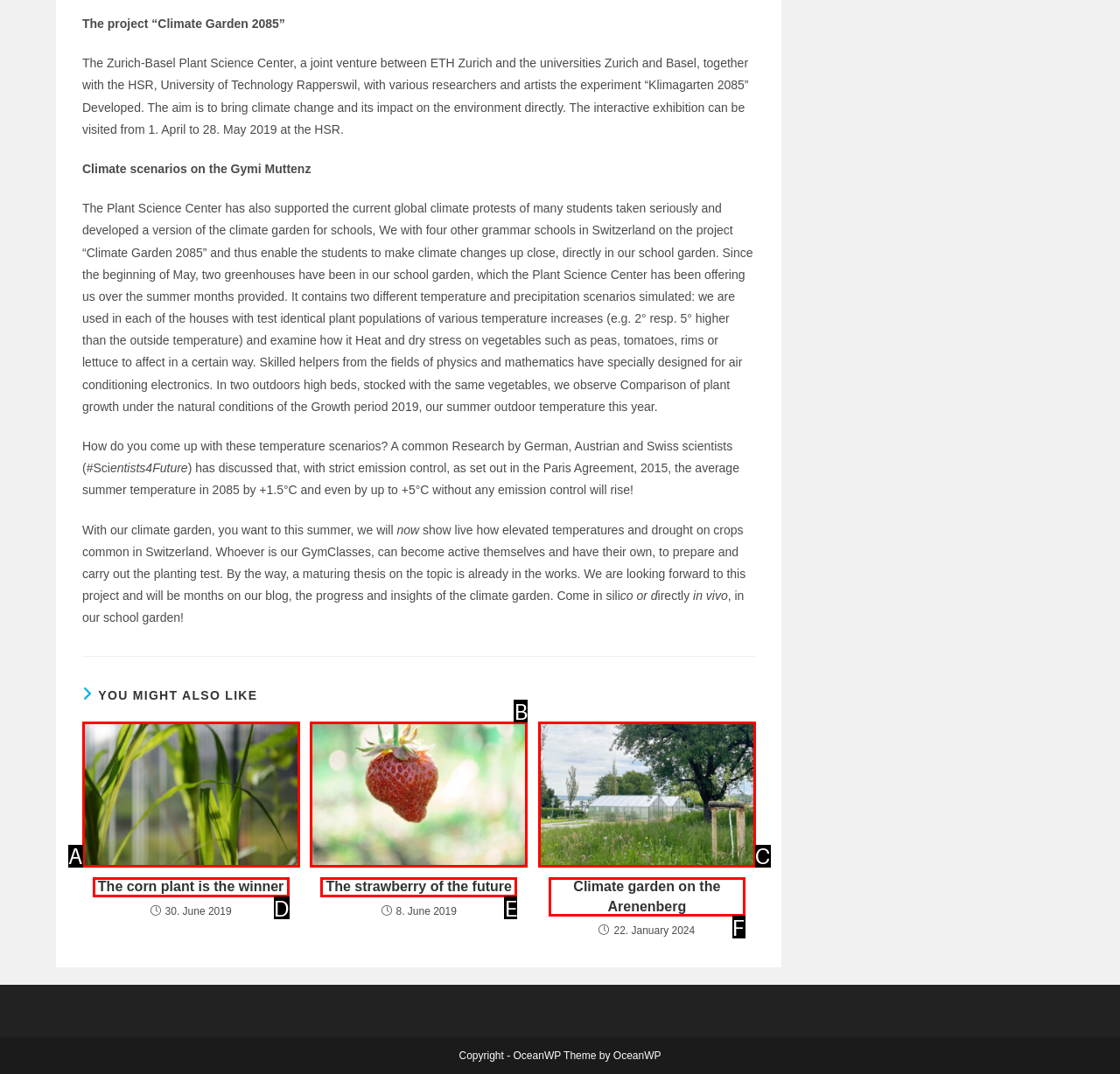Match the description: Climate garden on the Arenenberg to the appropriate HTML element. Respond with the letter of your selected option.

F